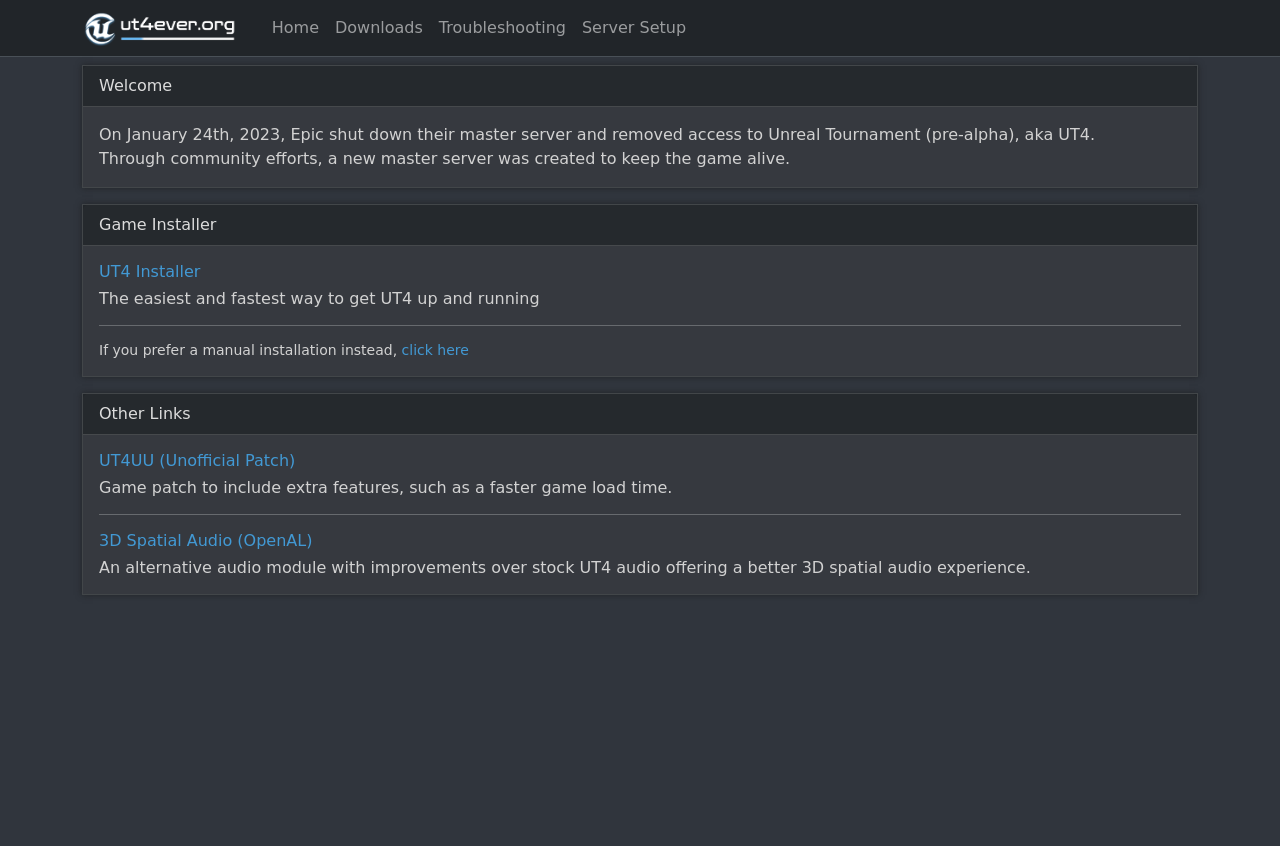Given the webpage screenshot and the description, determine the bounding box coordinates (top-left x, top-left y, bottom-right x, bottom-right y) that define the location of the UI element matching this description: Downloads

[0.255, 0.009, 0.337, 0.057]